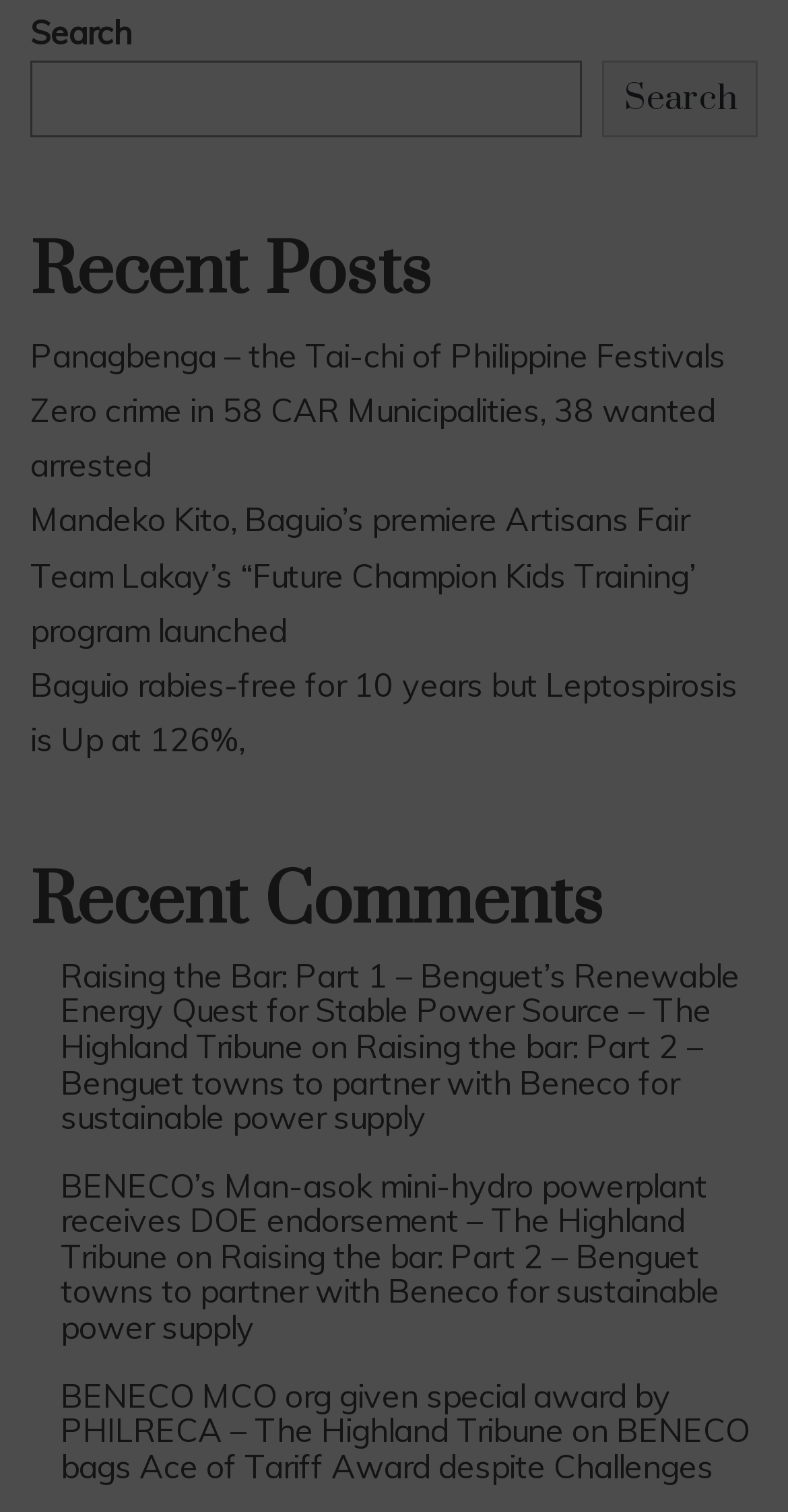Answer the question below using just one word or a short phrase: 
What type of content is listed under 'Recent Posts'?

News articles